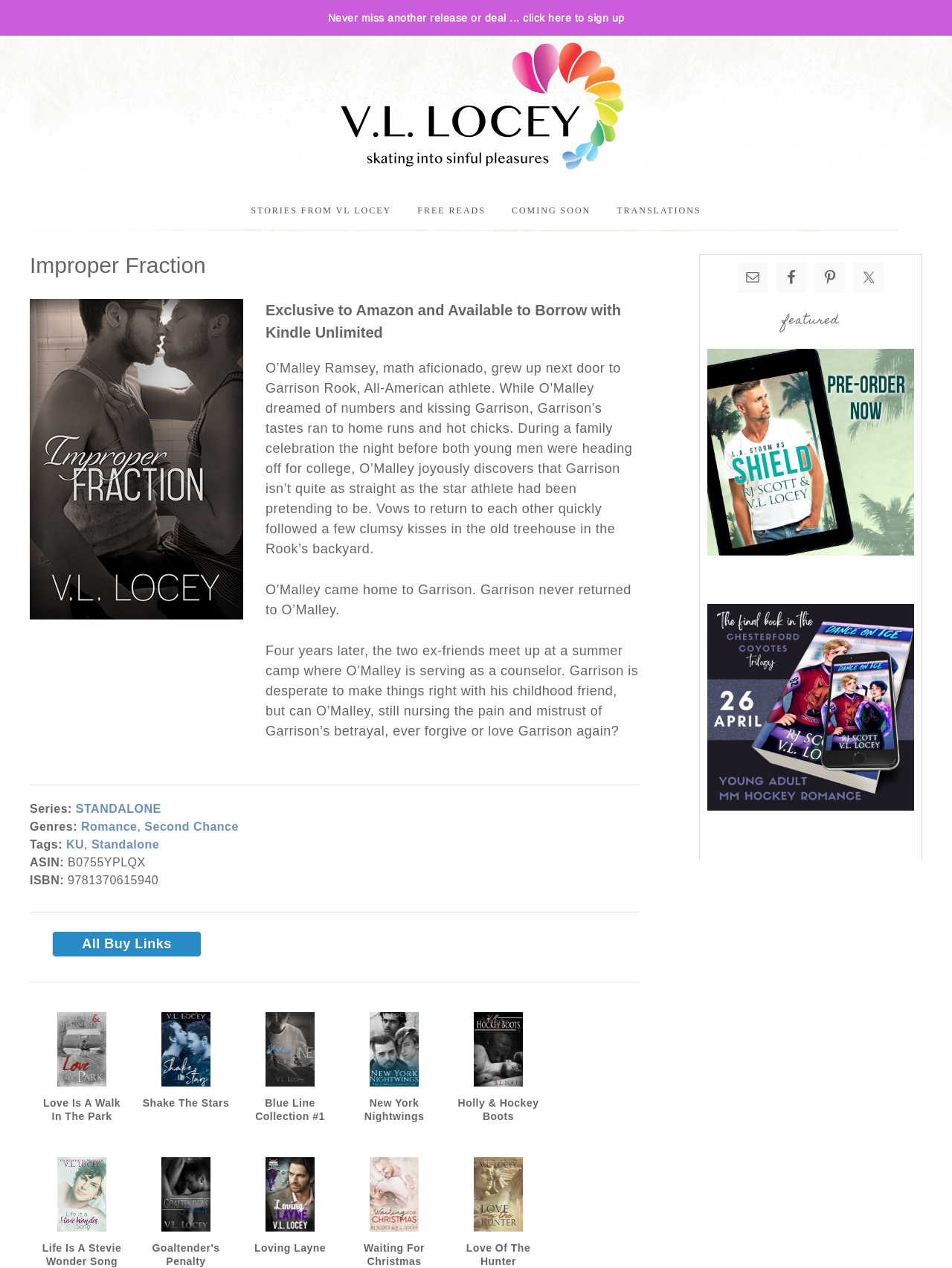What is the ASIN of the book?
Look at the image and respond with a single word or a short phrase.

B0755YPLQX